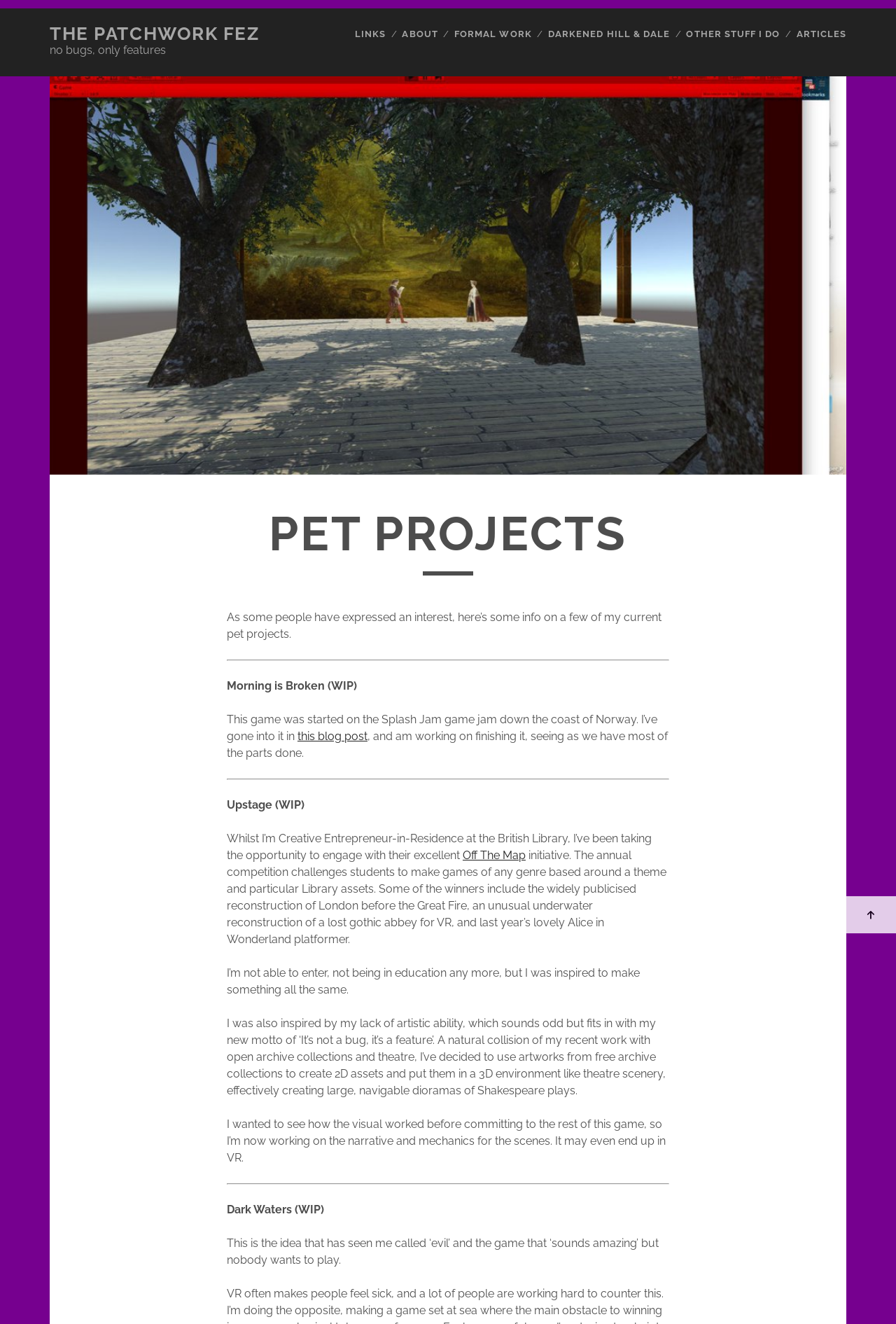Please find the bounding box coordinates of the element that you should click to achieve the following instruction: "Search for something". The coordinates should be presented as four float numbers between 0 and 1: [left, top, right, bottom].

None